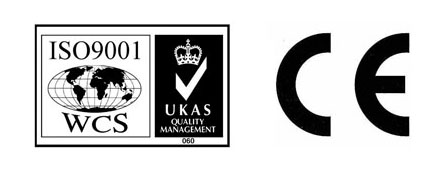What does the UKAS emblem signify?
From the details in the image, answer the question comprehensively.

The UKAS (United Kingdom Accreditation Service) Quality Management emblem signifies that Mirai Boats is recognized for meeting rigorous quality standards. This mark reassures customers of the company's reliability and dedication to excellence.